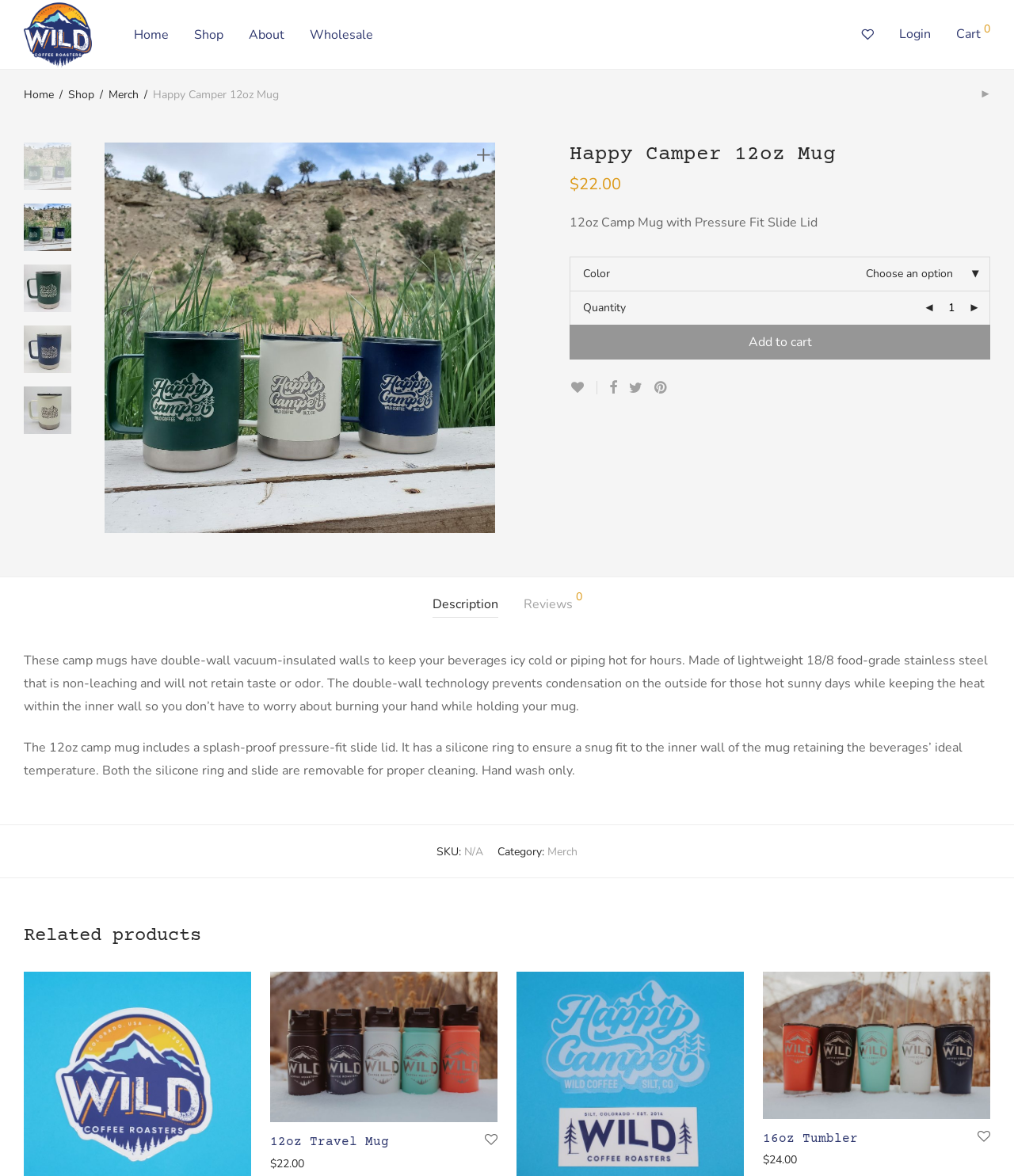What is the material of the Happy Camper 12oz Mug?
Using the screenshot, give a one-word or short phrase answer.

18/8 food-grade stainless steel